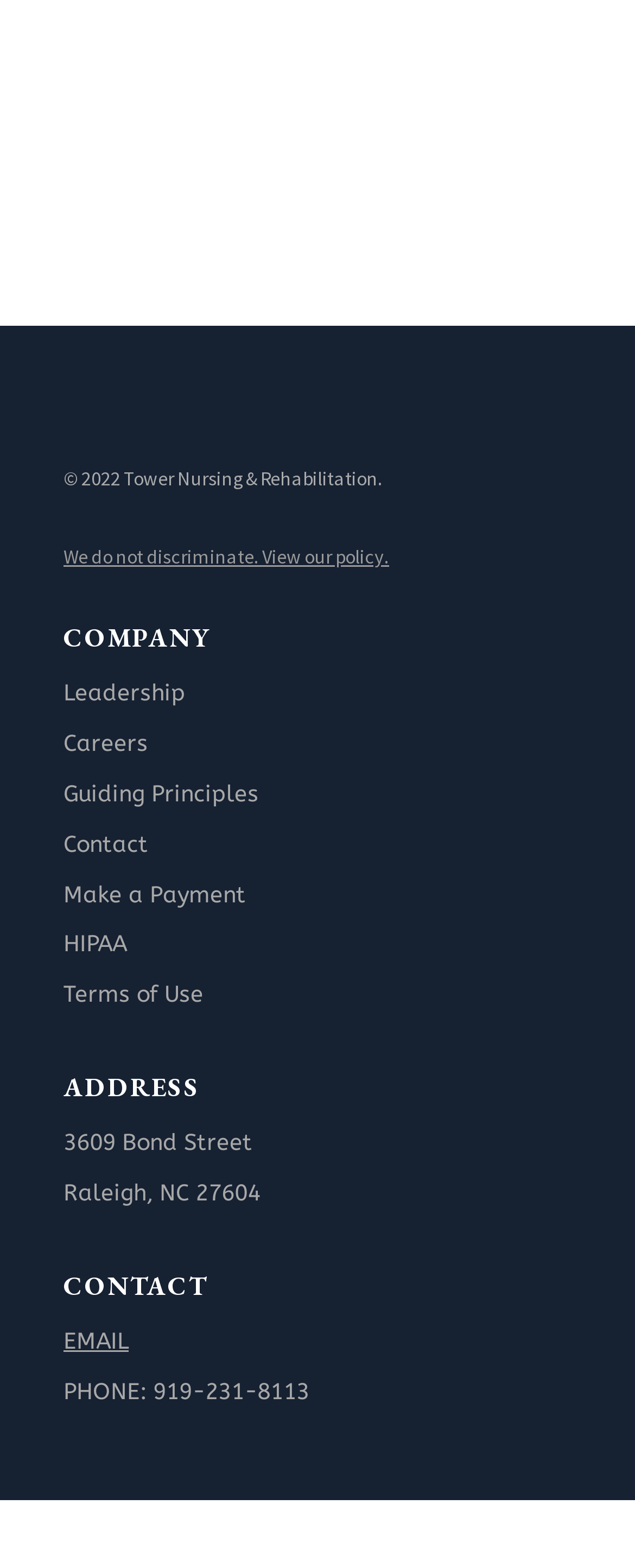How many sections are there in the footer?
Refer to the screenshot and answer in one word or phrase.

3